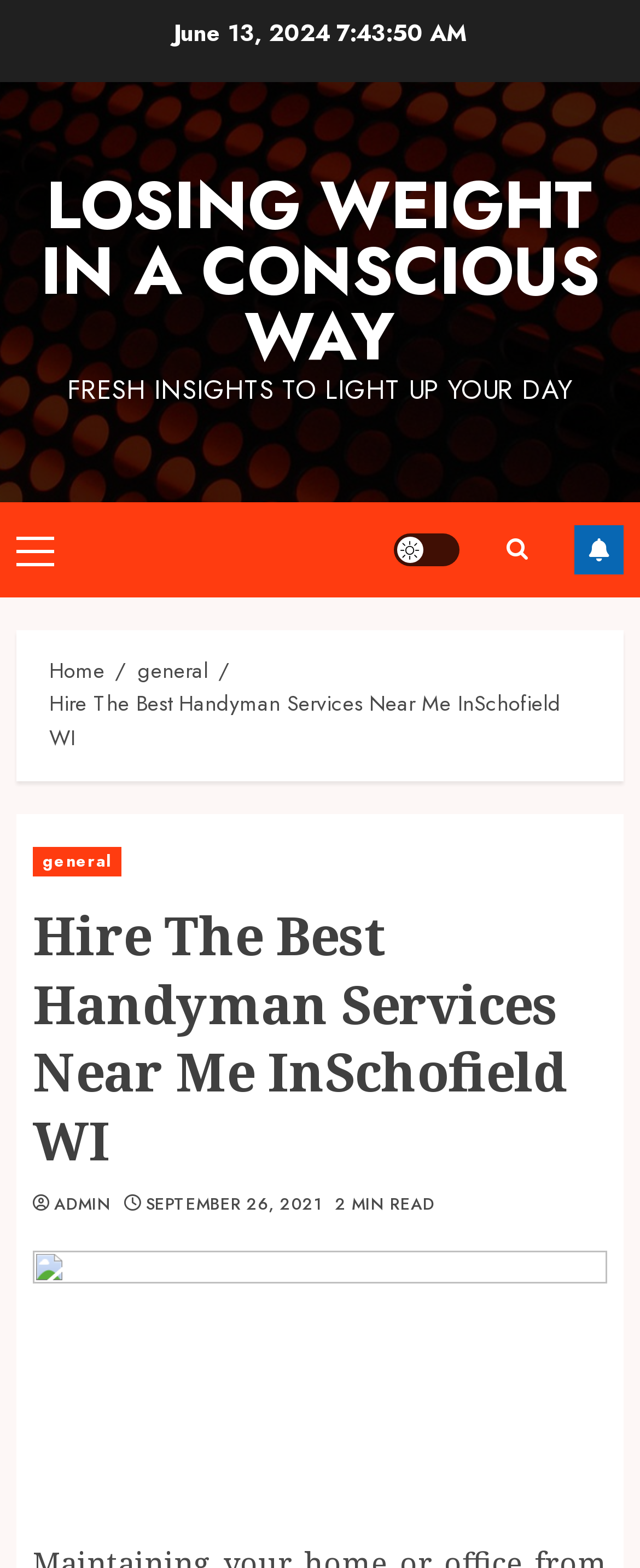Identify the bounding box coordinates for the UI element described as follows: "Light/Dark Button". Ensure the coordinates are four float numbers between 0 and 1, formatted as [left, top, right, bottom].

[0.615, 0.34, 0.718, 0.361]